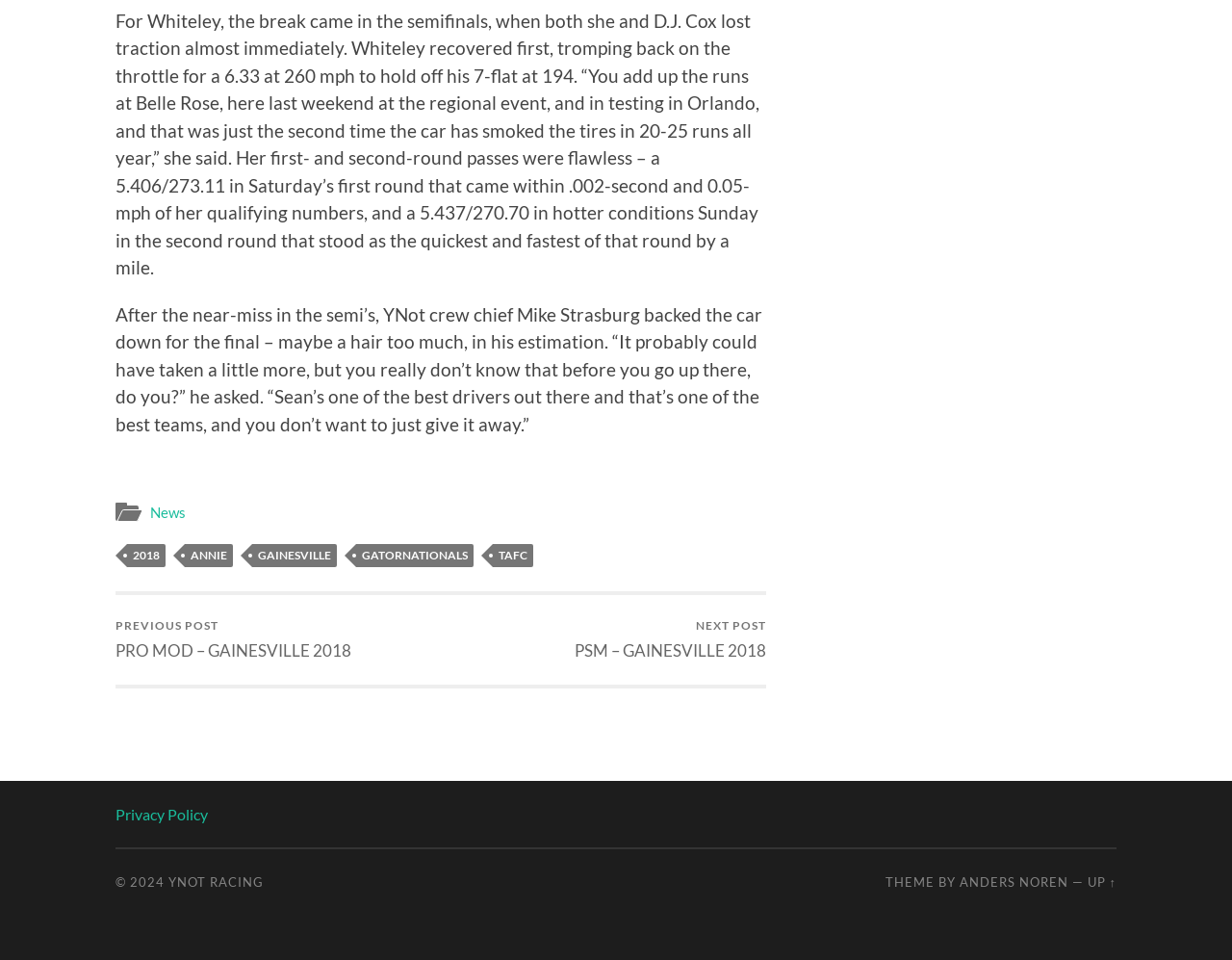Please find the bounding box coordinates of the element that needs to be clicked to perform the following instruction: "Go to previous post". The bounding box coordinates should be four float numbers between 0 and 1, represented as [left, top, right, bottom].

[0.094, 0.62, 0.285, 0.713]